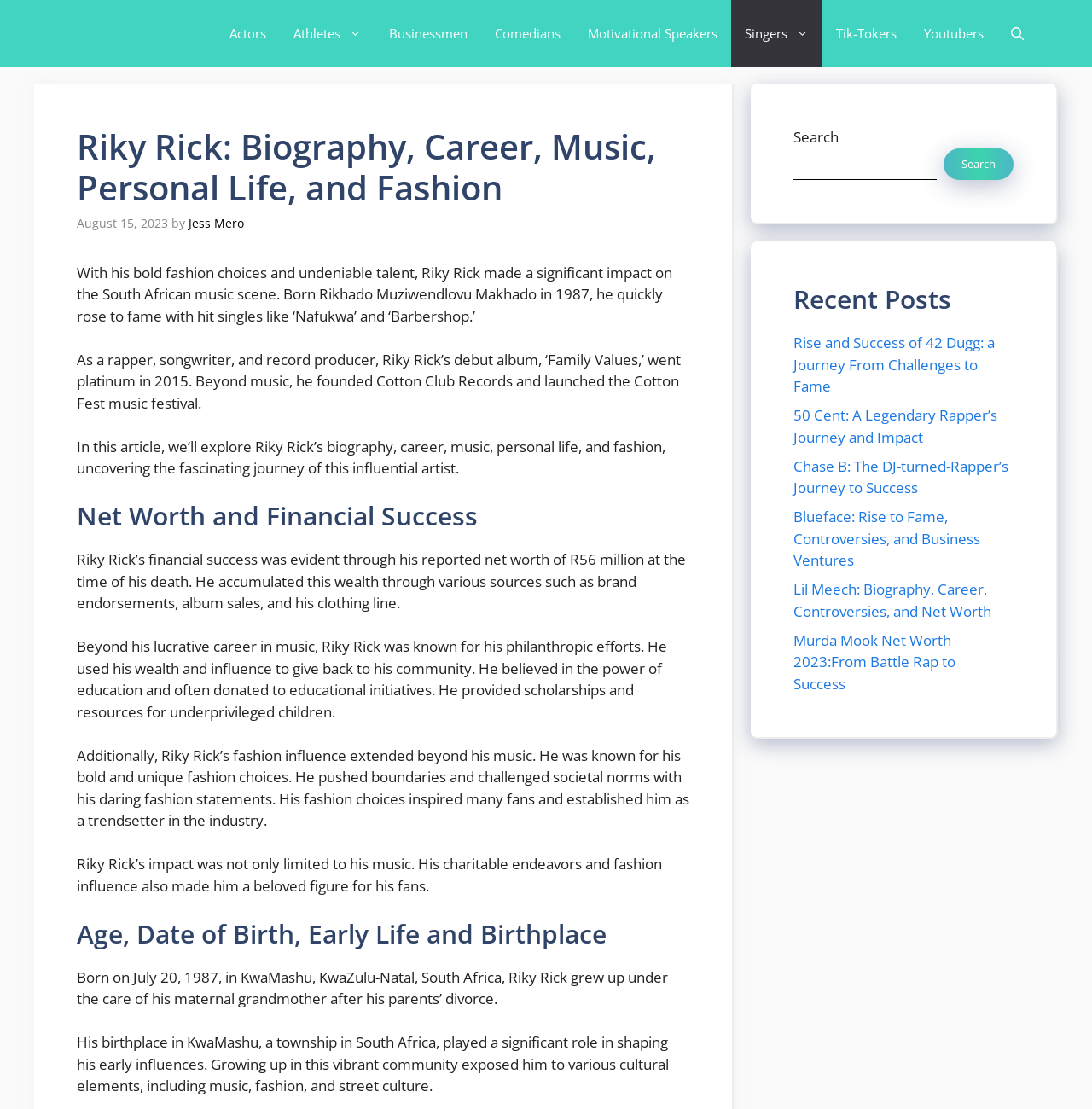Locate the bounding box coordinates of the element that needs to be clicked to carry out the instruction: "Explore recent posts". The coordinates should be given as four float numbers ranging from 0 to 1, i.e., [left, top, right, bottom].

[0.727, 0.256, 0.928, 0.284]